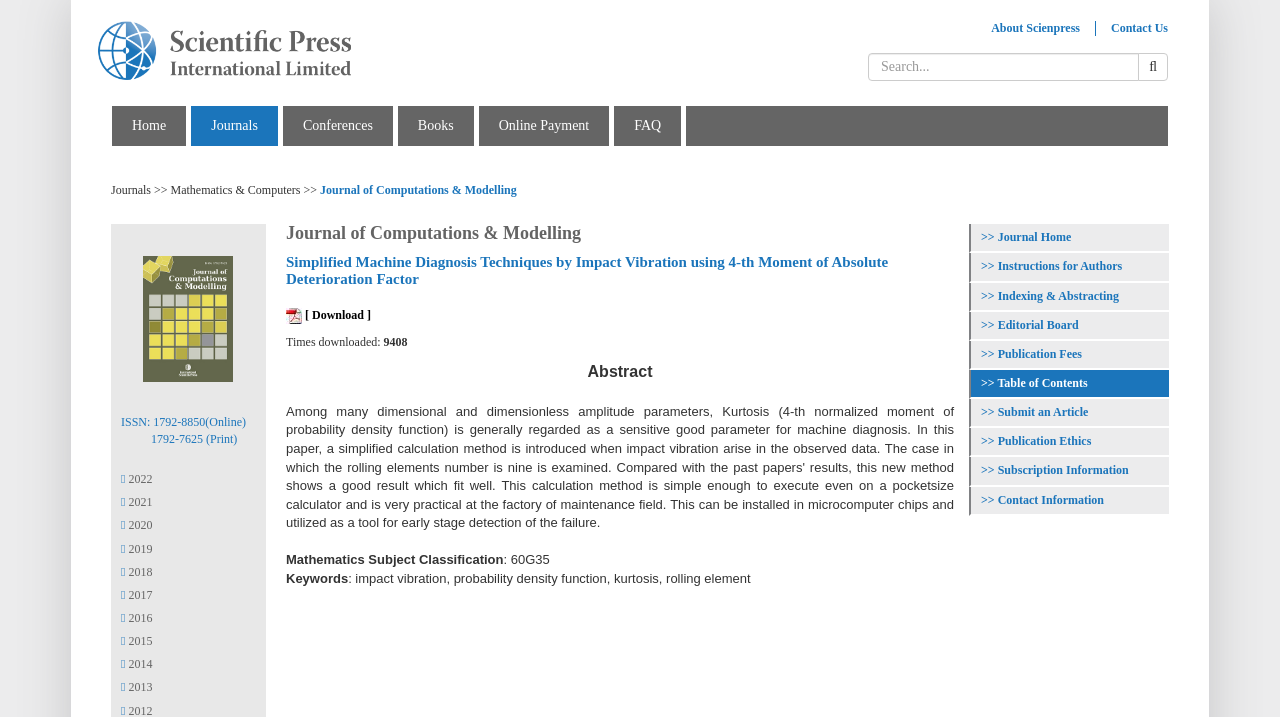Determine the bounding box coordinates of the UI element described by: "Indexing & Abstracting".

[0.766, 0.402, 0.874, 0.422]